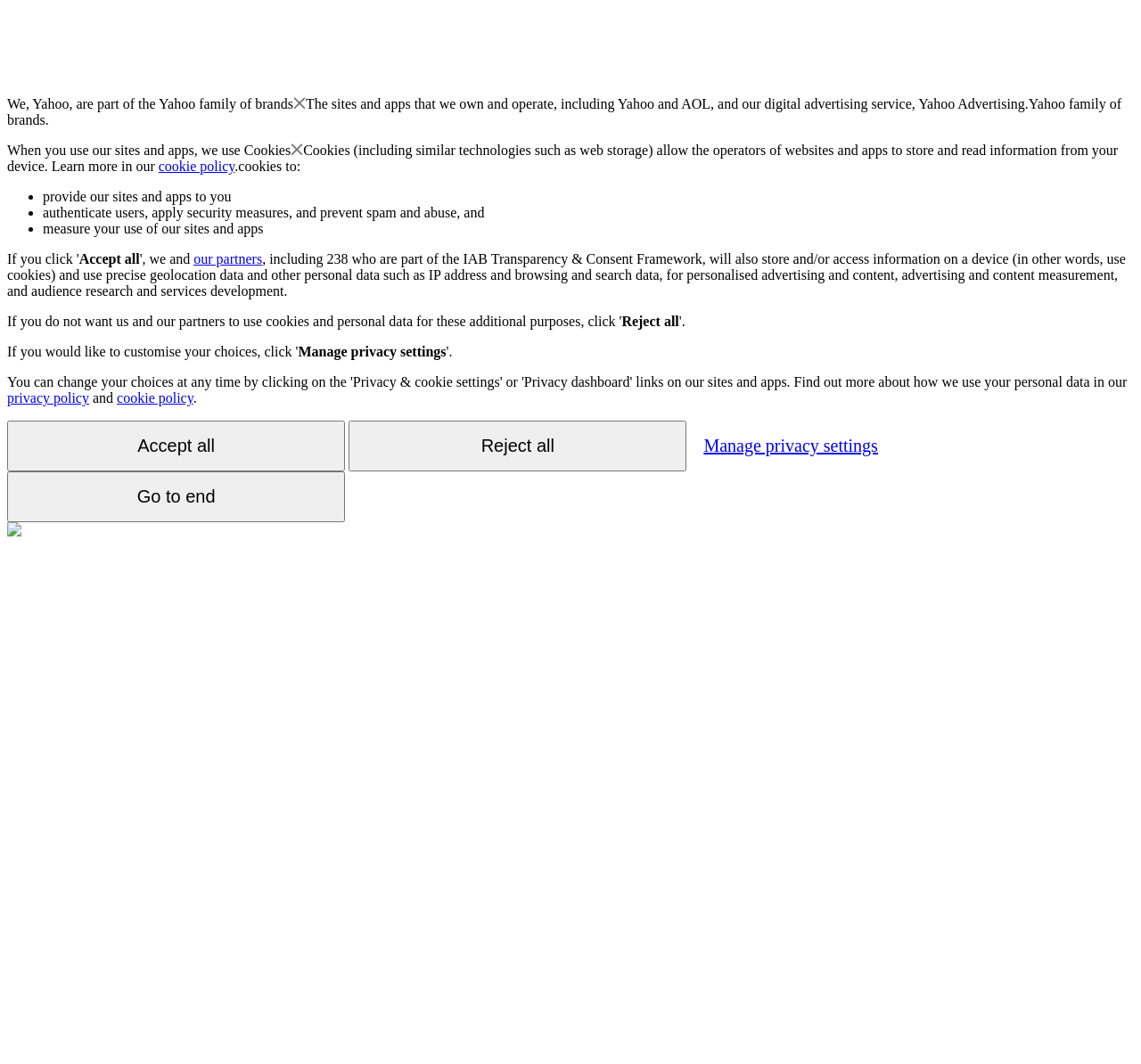Ascertain the bounding box coordinates for the UI element detailed here: "Go to end". The coordinates should be provided as [left, top, right, bottom] with each value being a float between 0 and 1.

[0.006, 0.443, 0.302, 0.491]